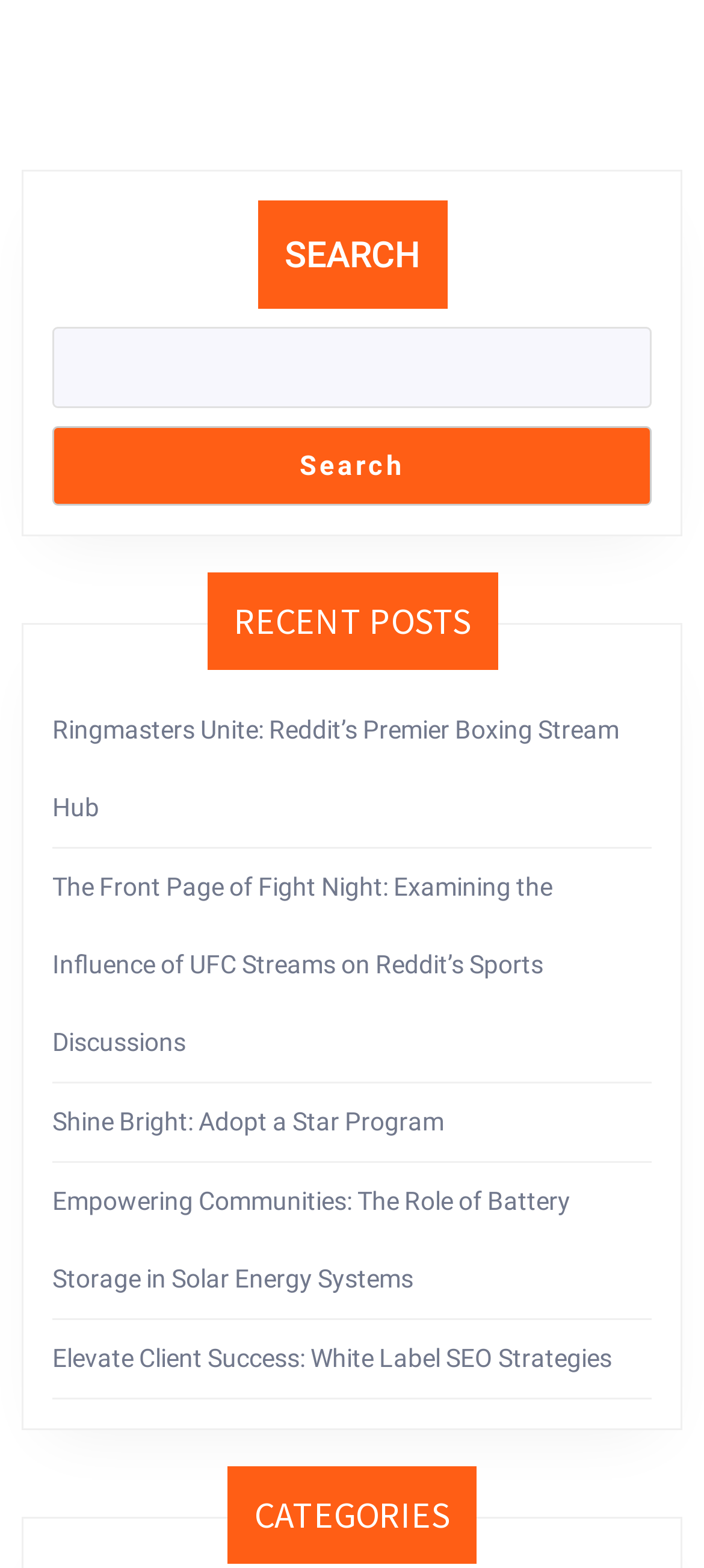Show the bounding box coordinates for the element that needs to be clicked to execute the following instruction: "view the categories". Provide the coordinates in the form of four float numbers between 0 and 1, i.e., [left, top, right, bottom].

[0.323, 0.935, 0.677, 0.997]